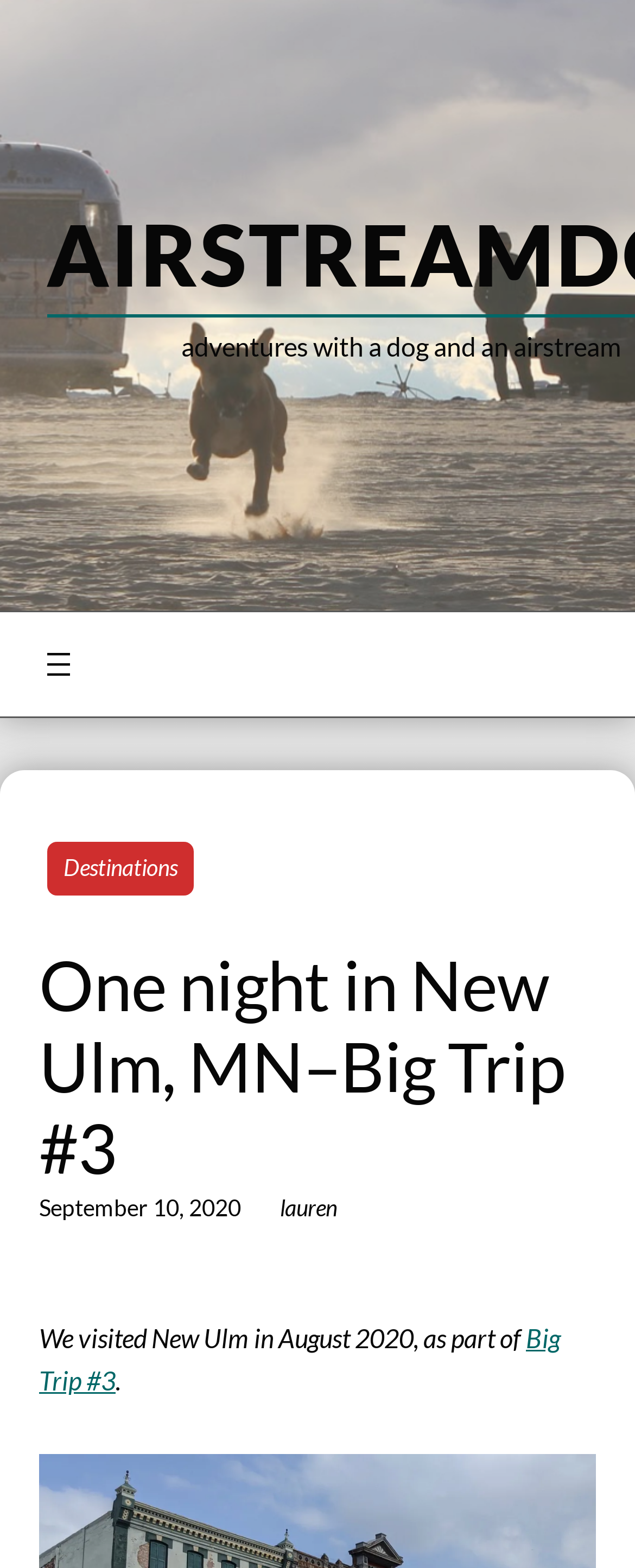Create an elaborate caption for the webpage.

The webpage is about a travel blog, specifically a post titled "One night in New Ulm, MN–Big Trip #3". At the top of the page, there is a large image of a dog running on a beach with an Airstream and an F-150 in the background. Below the image, there is a header section with a navigation menu on the left, which includes a button to open a menu and a link to "Destinations". On the right side of the header, there is a heading with the title of the post.

Below the header, there is a section with the post's metadata, including the date "September 10, 2020" and the author's name "lauren". The main content of the post starts with a paragraph of text, which describes a trip to New Ulm in August 2020 as part of "Big Trip #3". The text is followed by a link to "Big Trip #3". There is also a small image on the top right corner of the page, but it does not have a descriptive text.

The overall structure of the page is simple, with a clear hierarchy of elements. The image at the top takes up most of the width of the page, and the header and metadata sections are narrow and stacked vertically below it. The main content of the post is a single paragraph of text, with a link to "Big Trip #3" at the end.